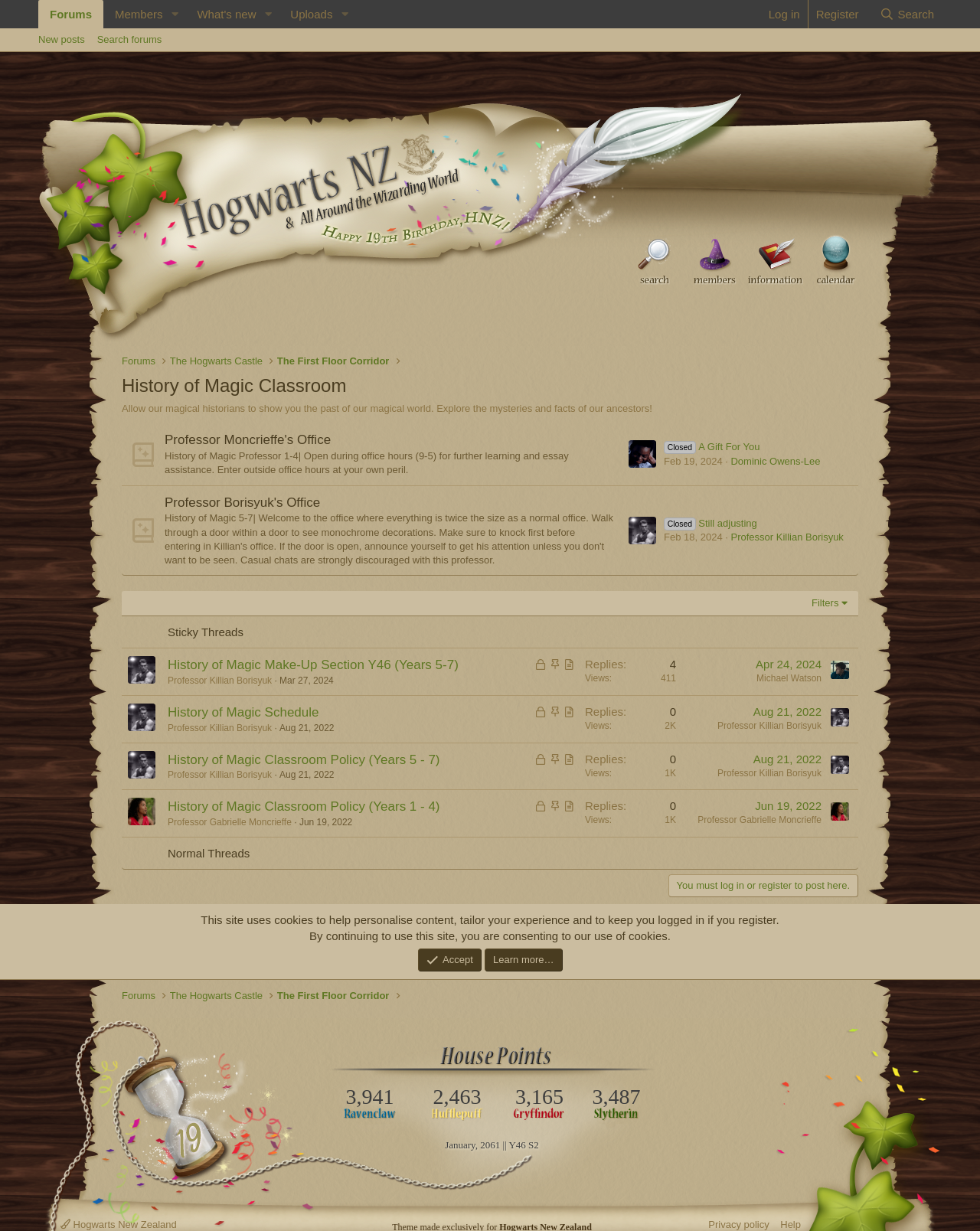Based on the description "Professor Killian Borisyuk", find the bounding box of the specified UI element.

[0.746, 0.432, 0.861, 0.441]